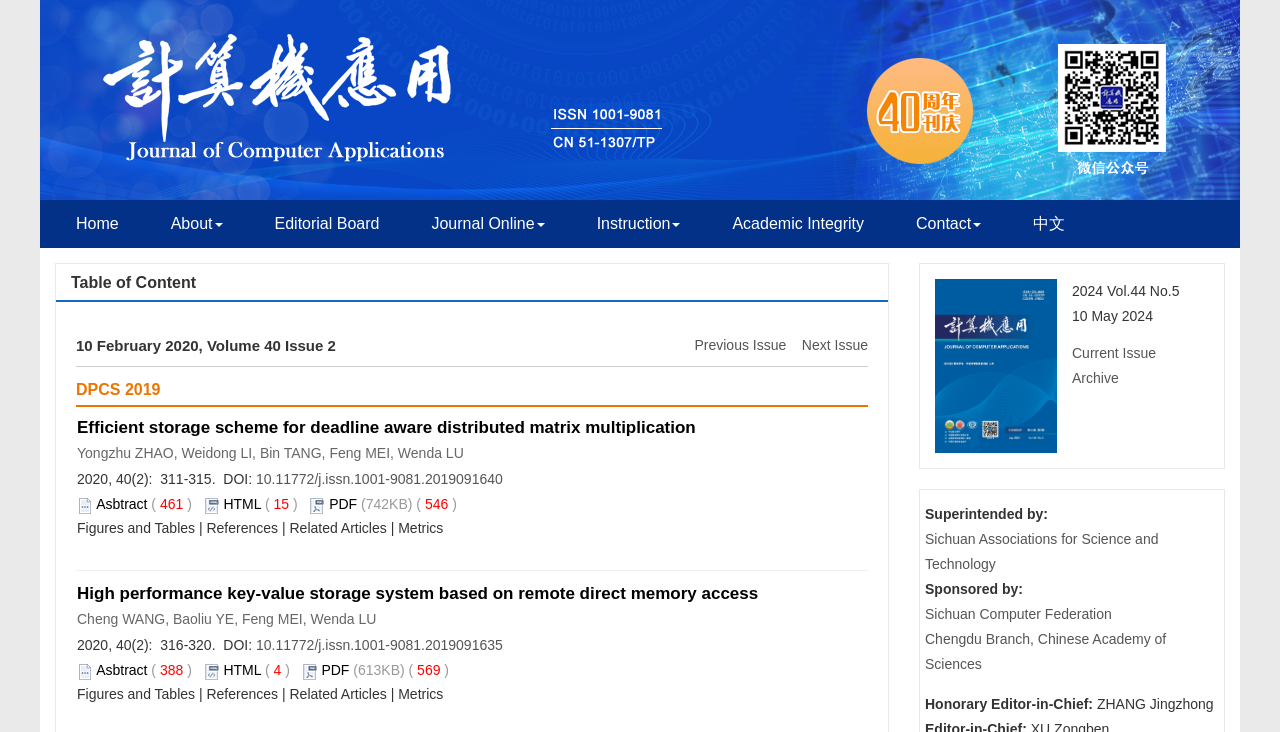What is the title of the current issue?
Ensure your answer is thorough and detailed.

The title of the current issue can be found in the static text element '10 February 2020, Volume 40 Issue 2' which is located at the top of the webpage, indicating the current issue of the journal.